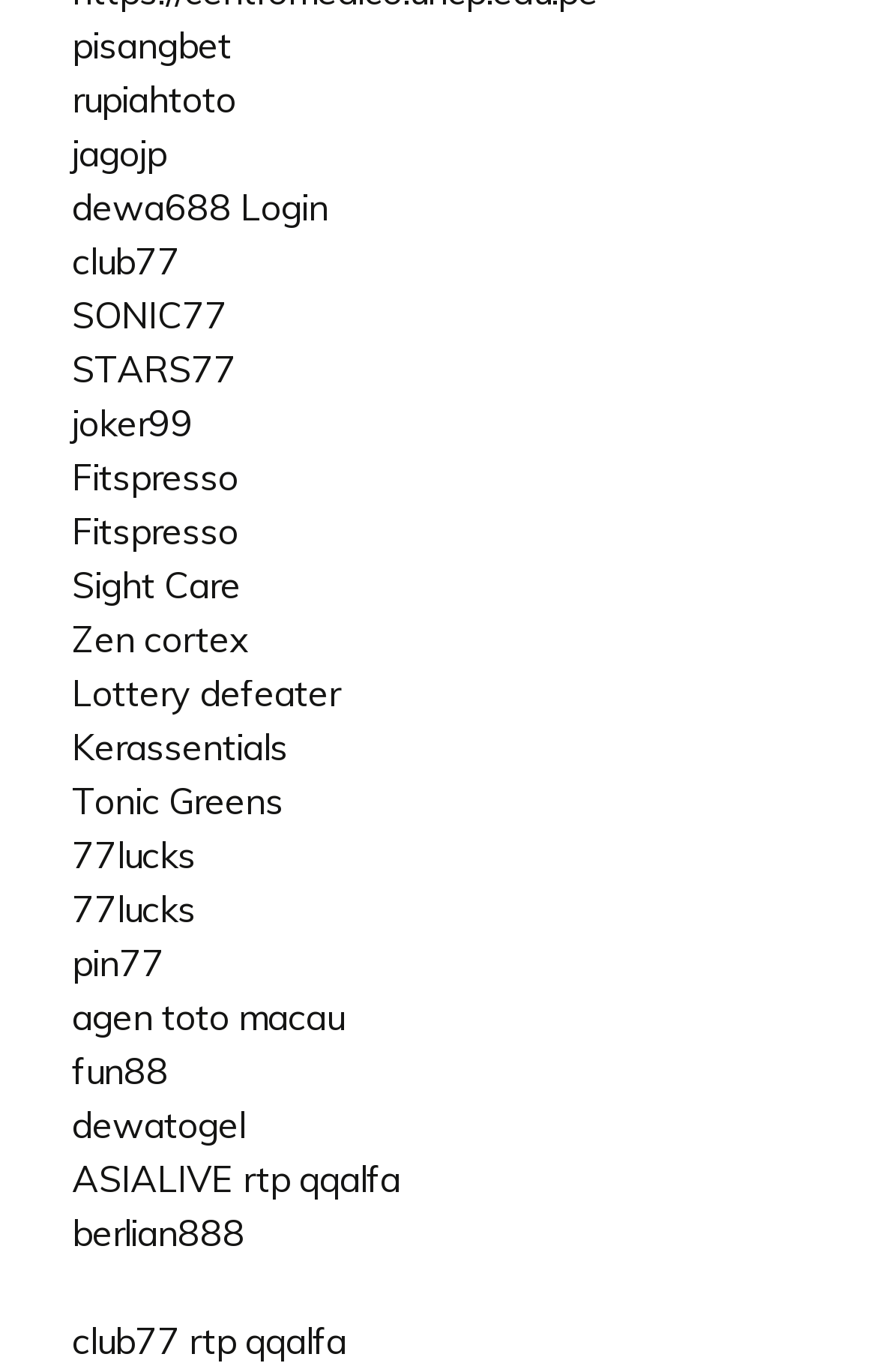Ascertain the bounding box coordinates for the UI element detailed here: "dewa688 Login". The coordinates should be provided as [left, top, right, bottom] with each value being a float between 0 and 1.

[0.082, 0.134, 0.374, 0.167]